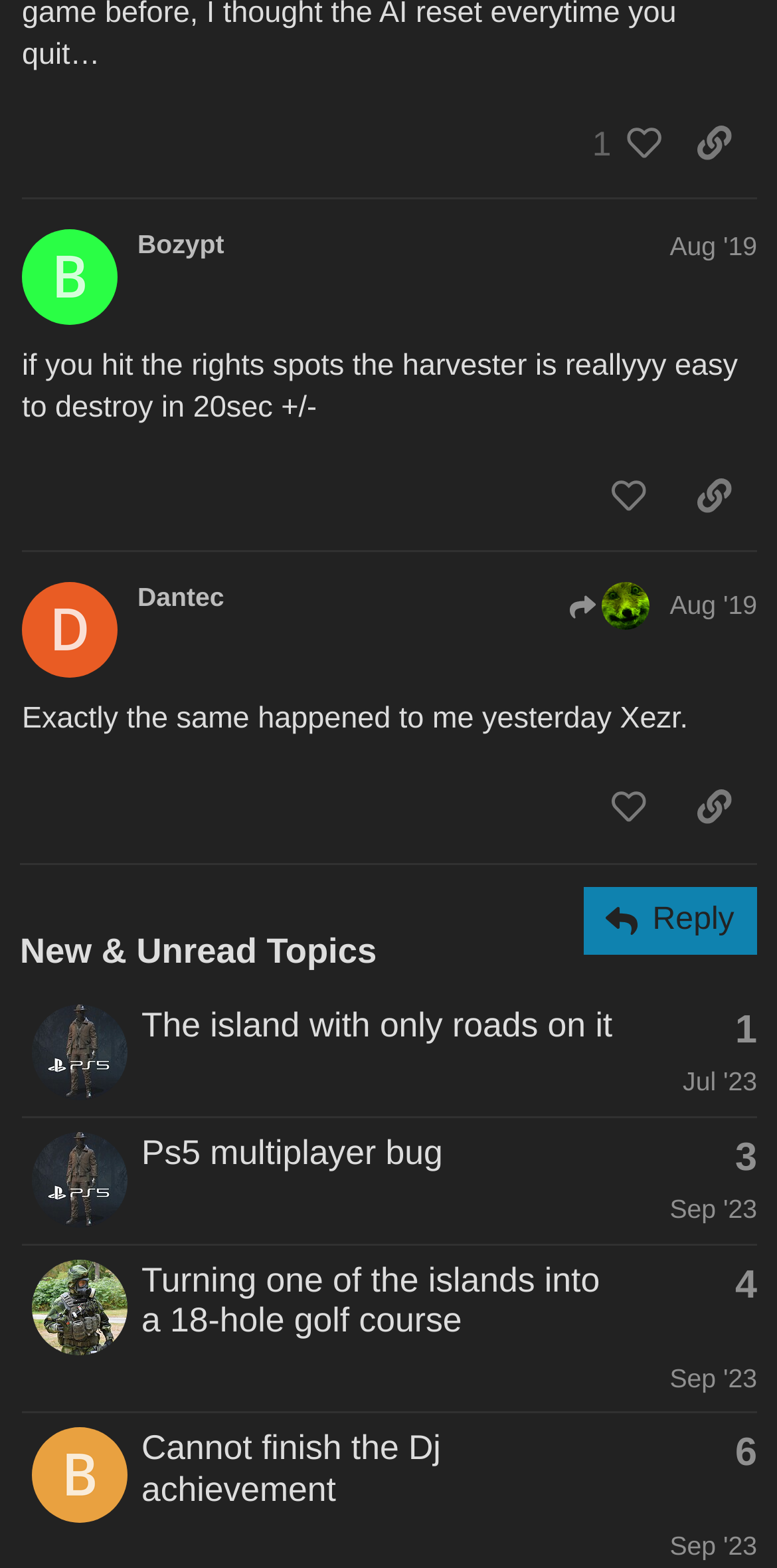Locate the bounding box coordinates of the segment that needs to be clicked to meet this instruction: "Like a post".

[0.753, 0.292, 0.864, 0.341]